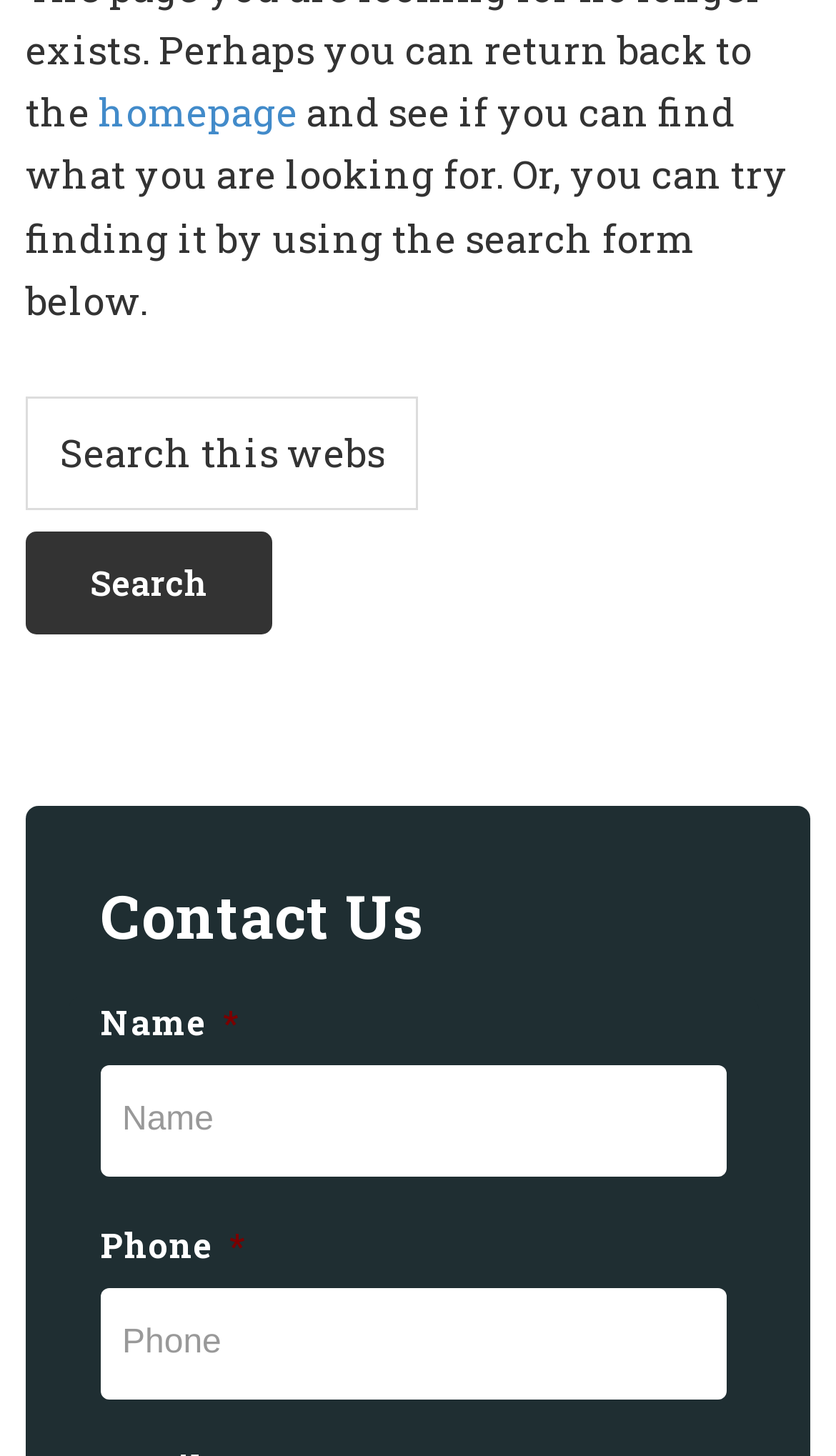Specify the bounding box coordinates (top-left x, top-left y, bottom-right x, bottom-right y) of the UI element in the screenshot that matches this description: name="s" placeholder="Search this website"

[0.031, 0.273, 0.5, 0.35]